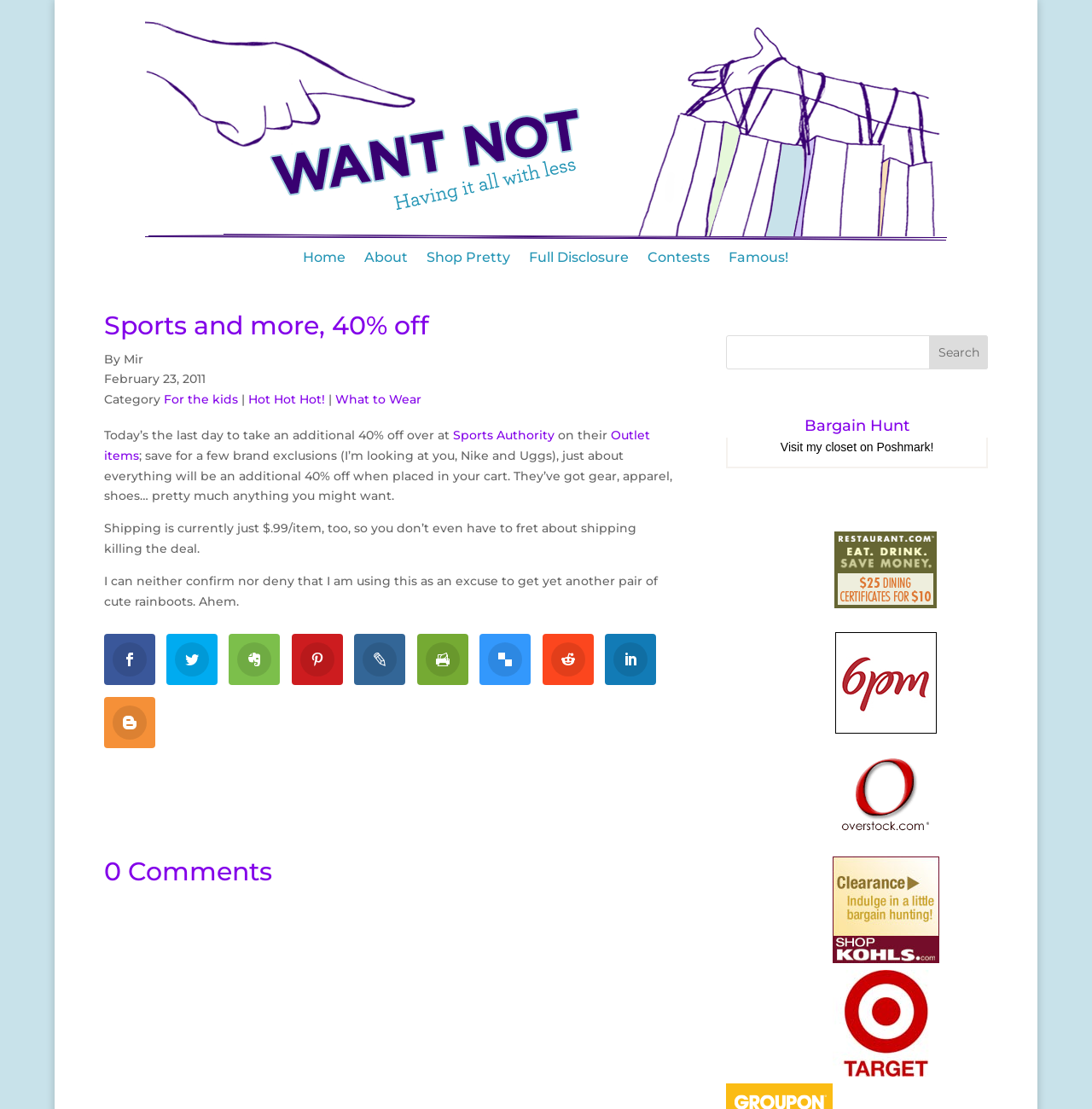What is the name of the store mentioned in the blog post?
Identify the answer in the screenshot and reply with a single word or phrase.

Sports Authority